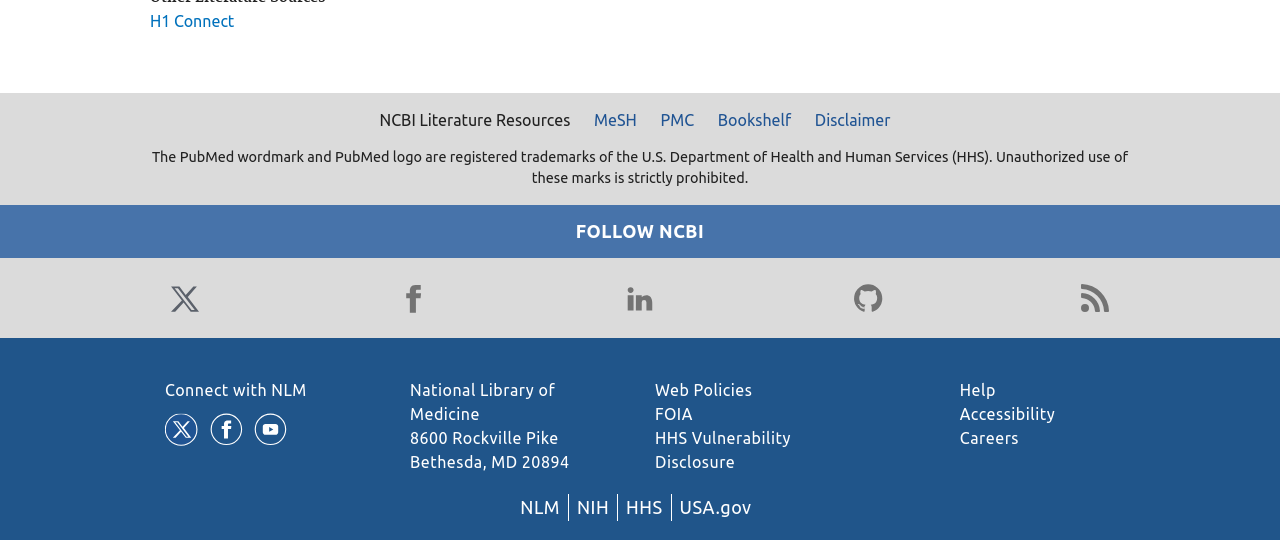What social media platforms are available?
Offer a detailed and full explanation in response to the question.

I found a series of links with images of social media platforms, including Twitter, Facebook, LinkedIn, GitHub, and Blog, which suggests that these platforms are available for connection.